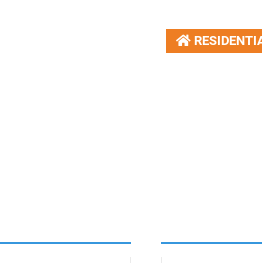Provide a thorough description of what you see in the image.

The image features a residential property listing for "68 Magnate Court, Hammonds Plains, NS," highlighted in a warm and inviting presentation. It includes key details such as the listing price of $989,900 and the MLS® number (#202410037), signifying its registration within a property listing service. The image is likely designed to attract potential buyers by showcasing the appeal of the home, set against the context of a competitive real estate market, as indicated by the adjacent residential tag. This listing appears within a grid of other similar properties, underscoring the availability of several options in the Hammonds Plains area.